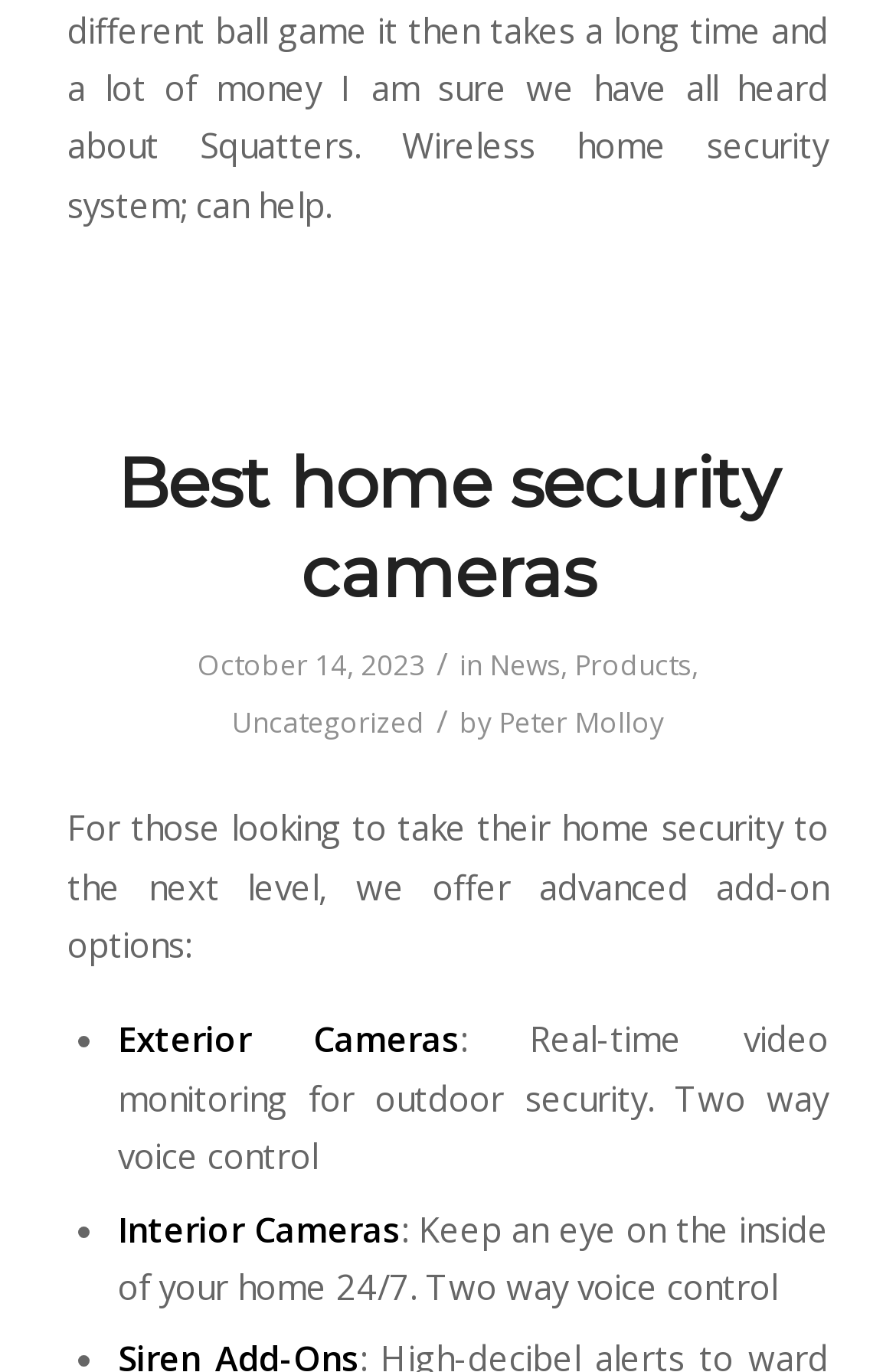Extract the bounding box coordinates for the UI element described as: "Peter Molloy".

[0.556, 0.513, 0.741, 0.541]